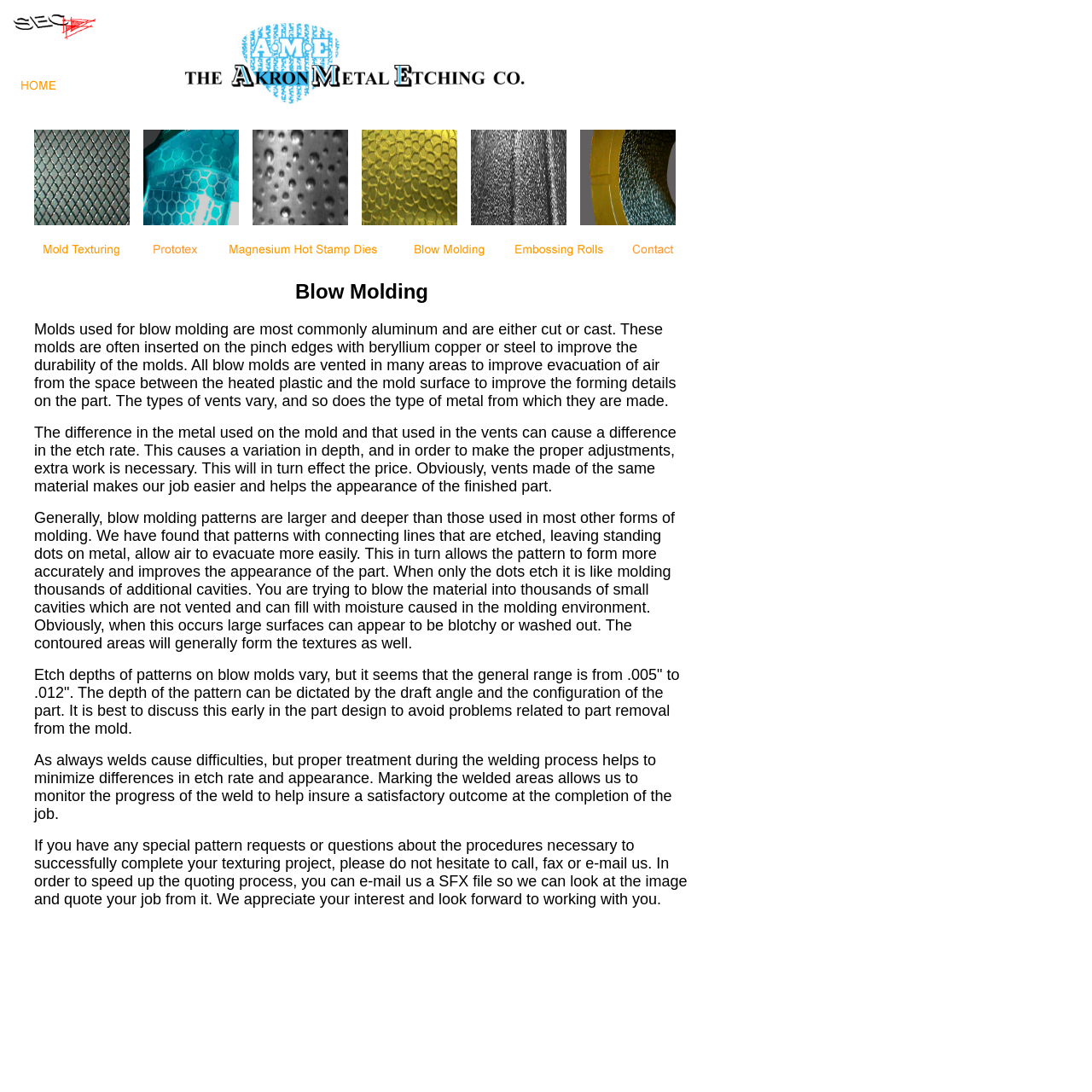Could you highlight the region that needs to be clicked to execute the instruction: "Click the link with the image at the top left corner"?

[0.006, 0.032, 0.094, 0.045]